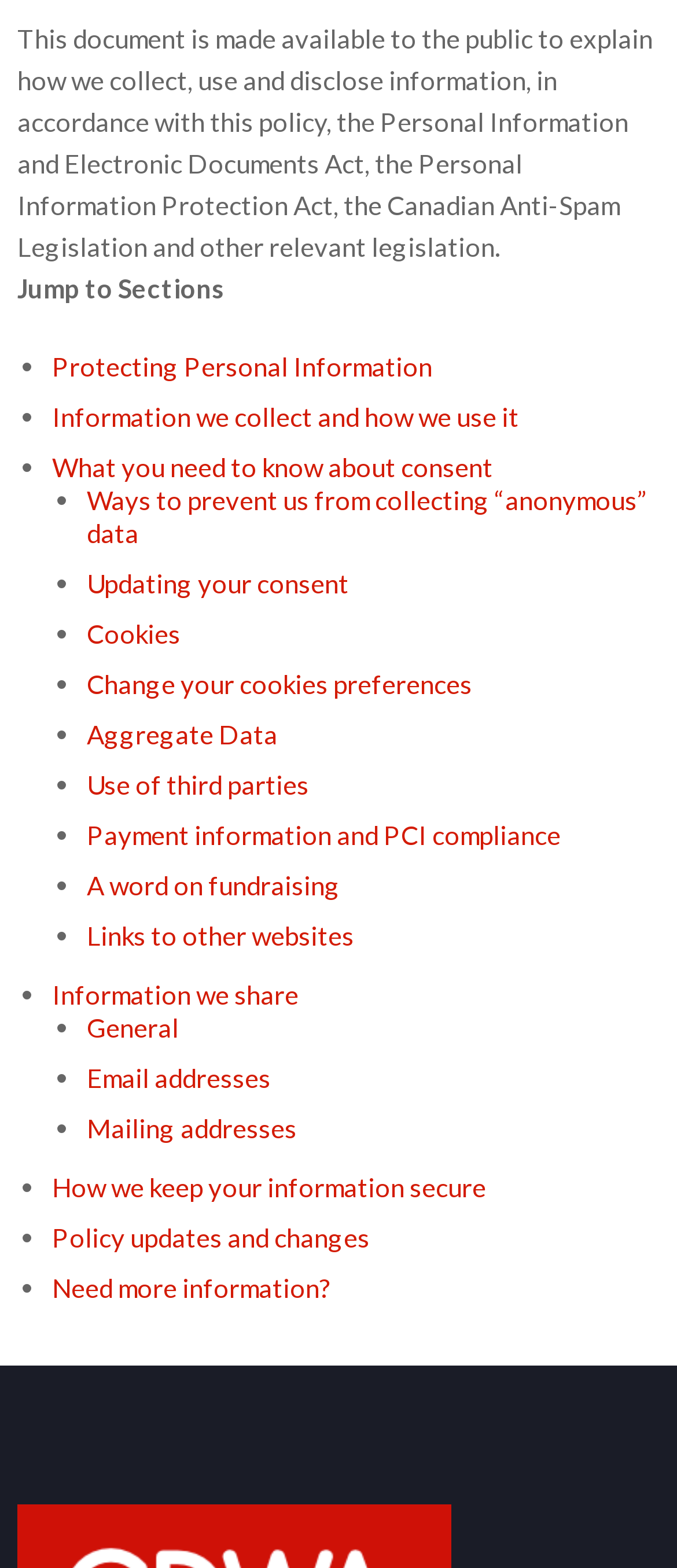Locate the bounding box coordinates of the element that should be clicked to fulfill the instruction: "Read about protecting personal information".

[0.077, 0.224, 0.638, 0.244]